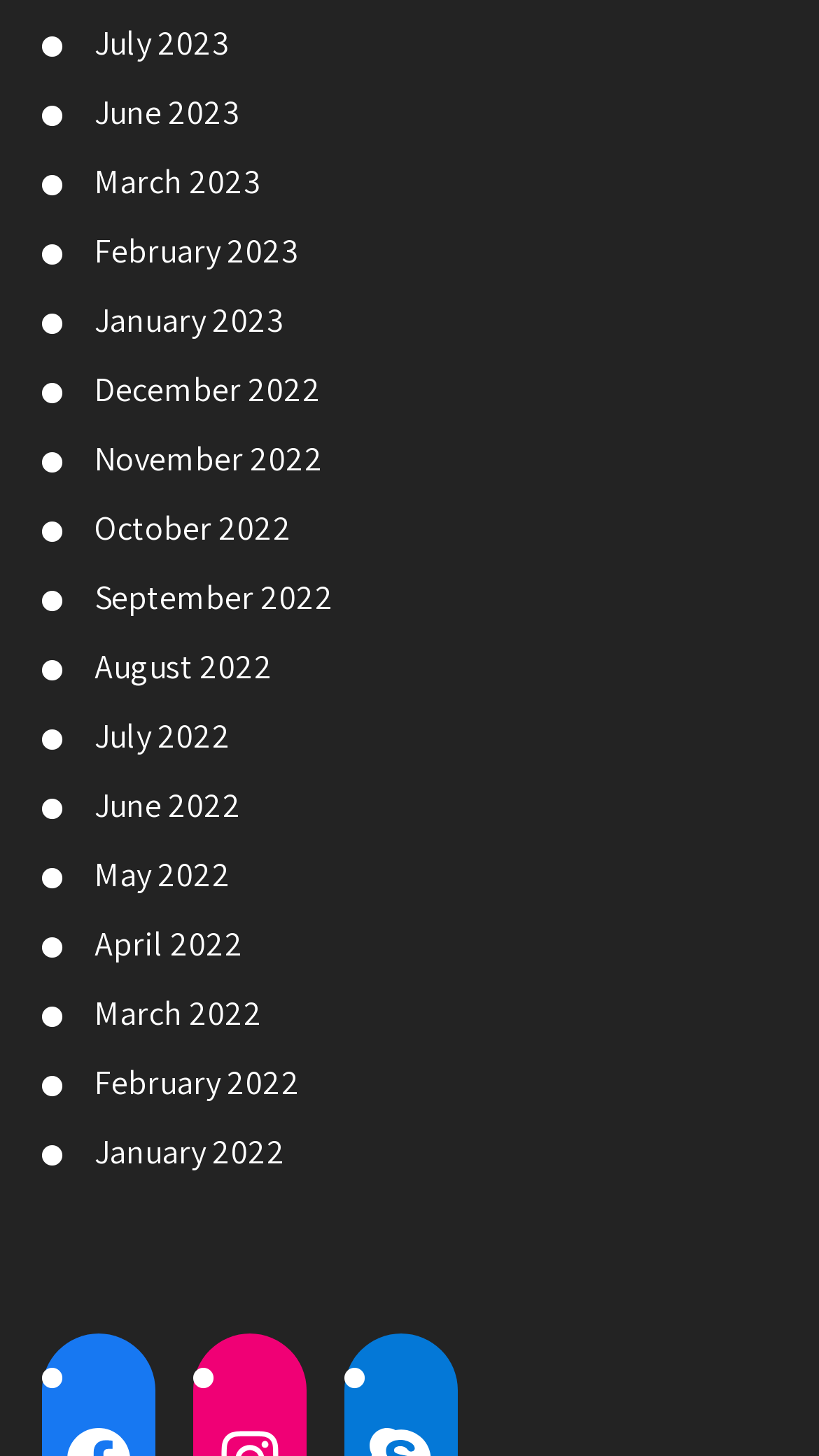Given the webpage screenshot and the description, determine the bounding box coordinates (top-left x, top-left y, bottom-right x, bottom-right y) that define the location of the UI element matching this description: Firda

None